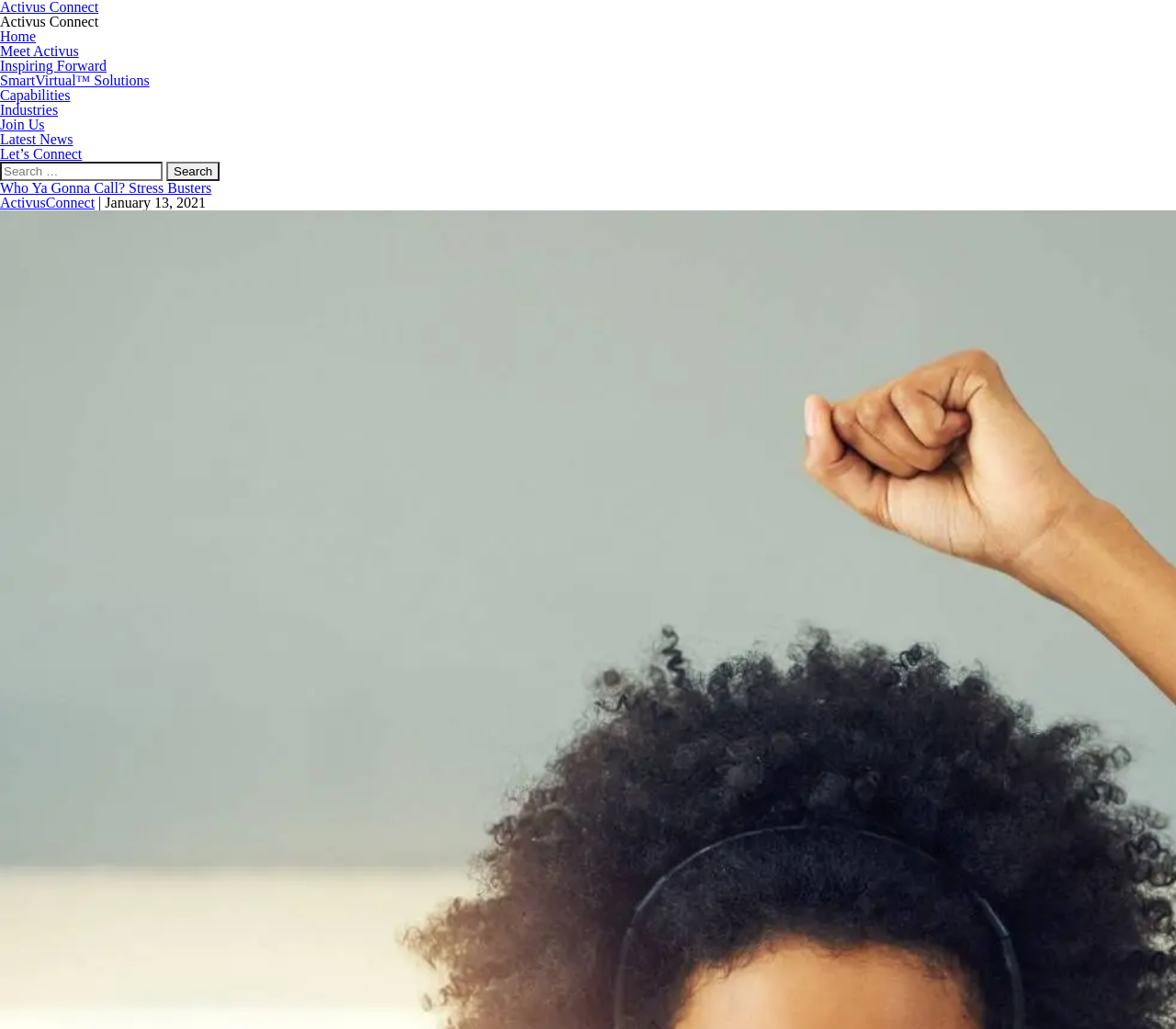Please find the bounding box coordinates for the clickable element needed to perform this instruction: "join the team".

[0.0, 0.113, 0.038, 0.129]